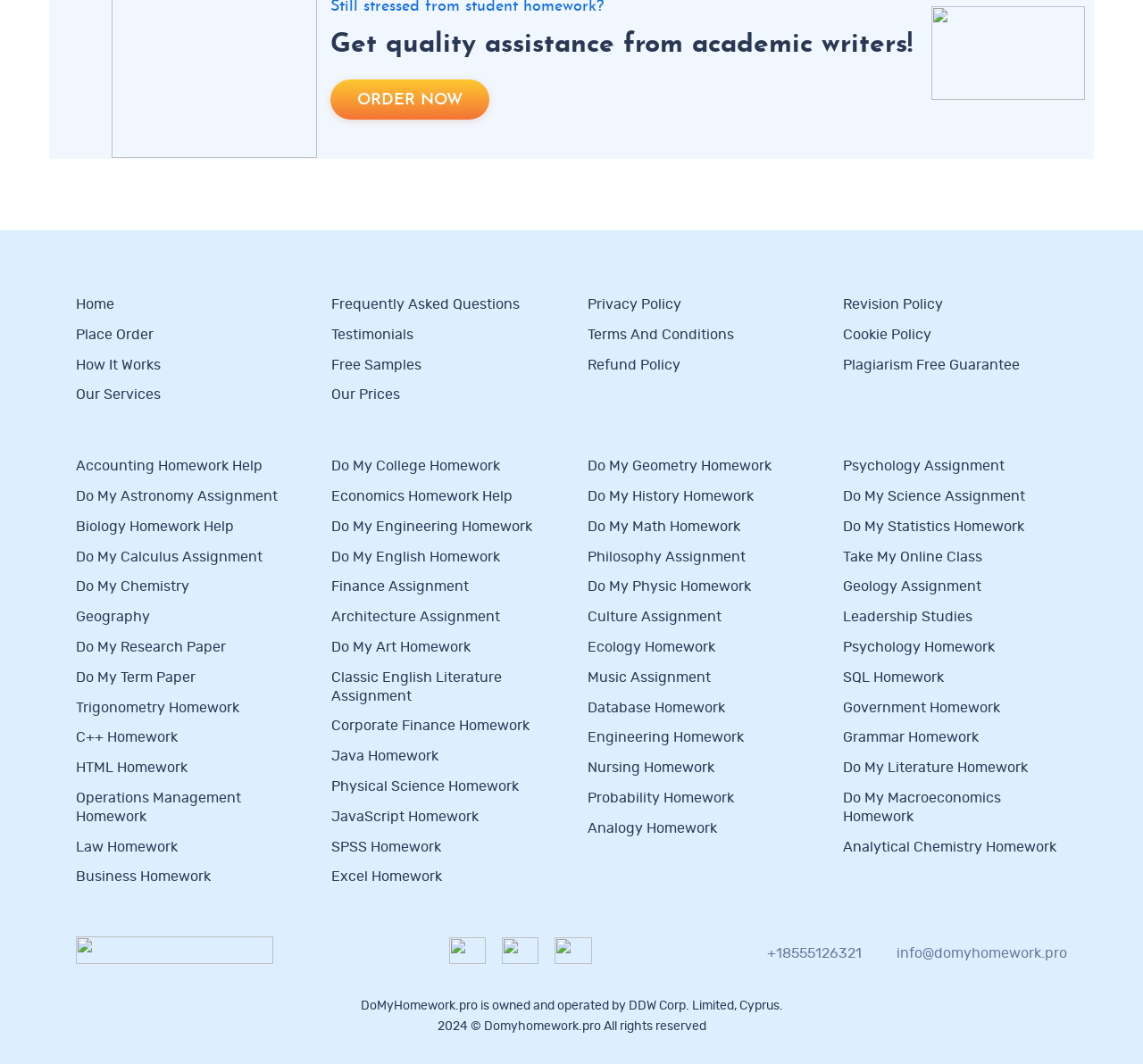How many links are there in the 'Our Services' section?
Based on the screenshot, provide your answer in one word or phrase.

27